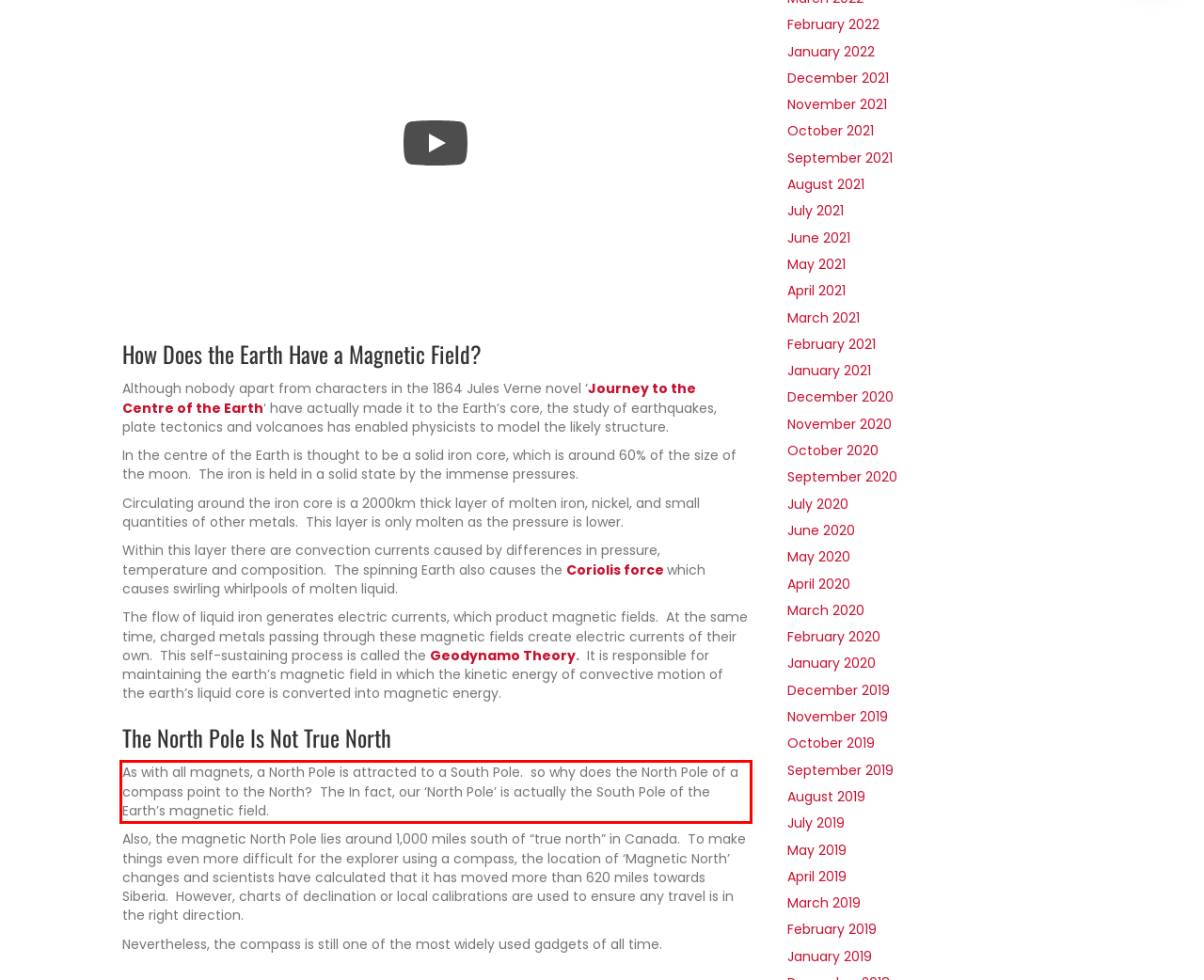There is a UI element on the webpage screenshot marked by a red bounding box. Extract and generate the text content from within this red box.

As with all magnets, a North Pole is attracted to a South Pole. so why does the North Pole of a compass point to the North? The In fact, our ‘North Pole’ is actually the South Pole of the Earth’s magnetic field.